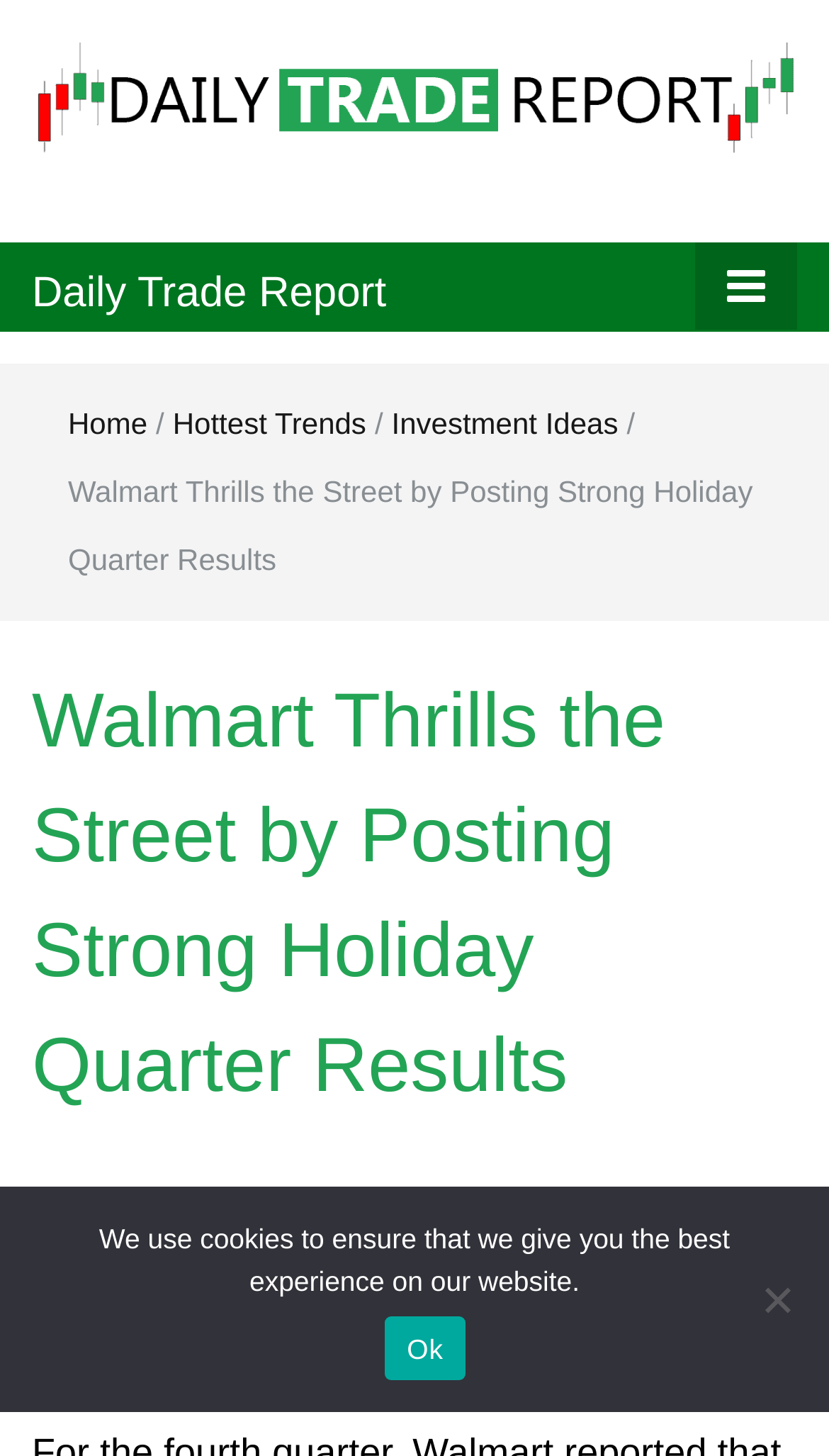What is the purpose of the link with the text 'Ok'?
Please look at the screenshot and answer using one word or phrase.

To accept cookies